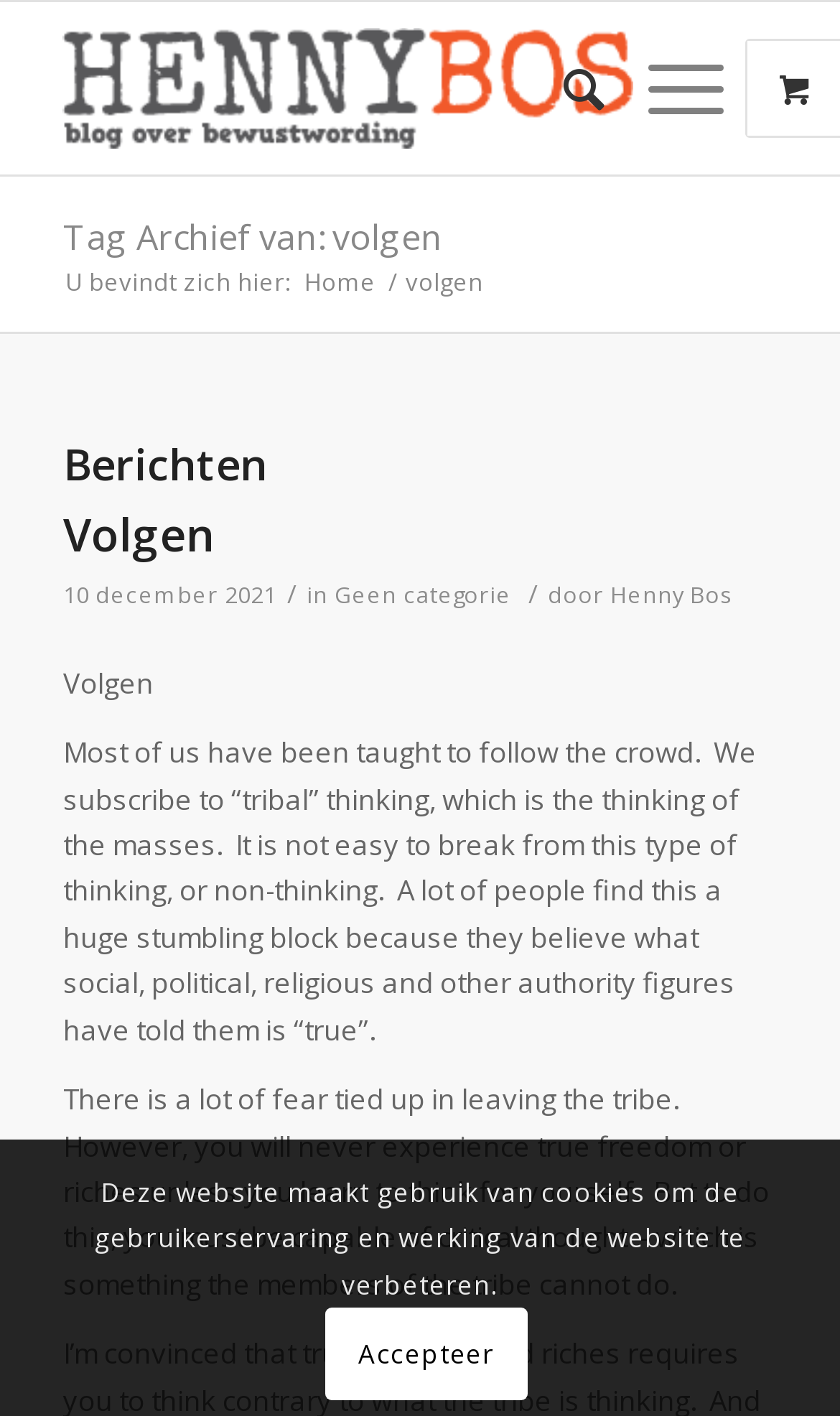Please find the bounding box coordinates of the element's region to be clicked to carry out this instruction: "Go to the home page".

[0.354, 0.187, 0.454, 0.21]